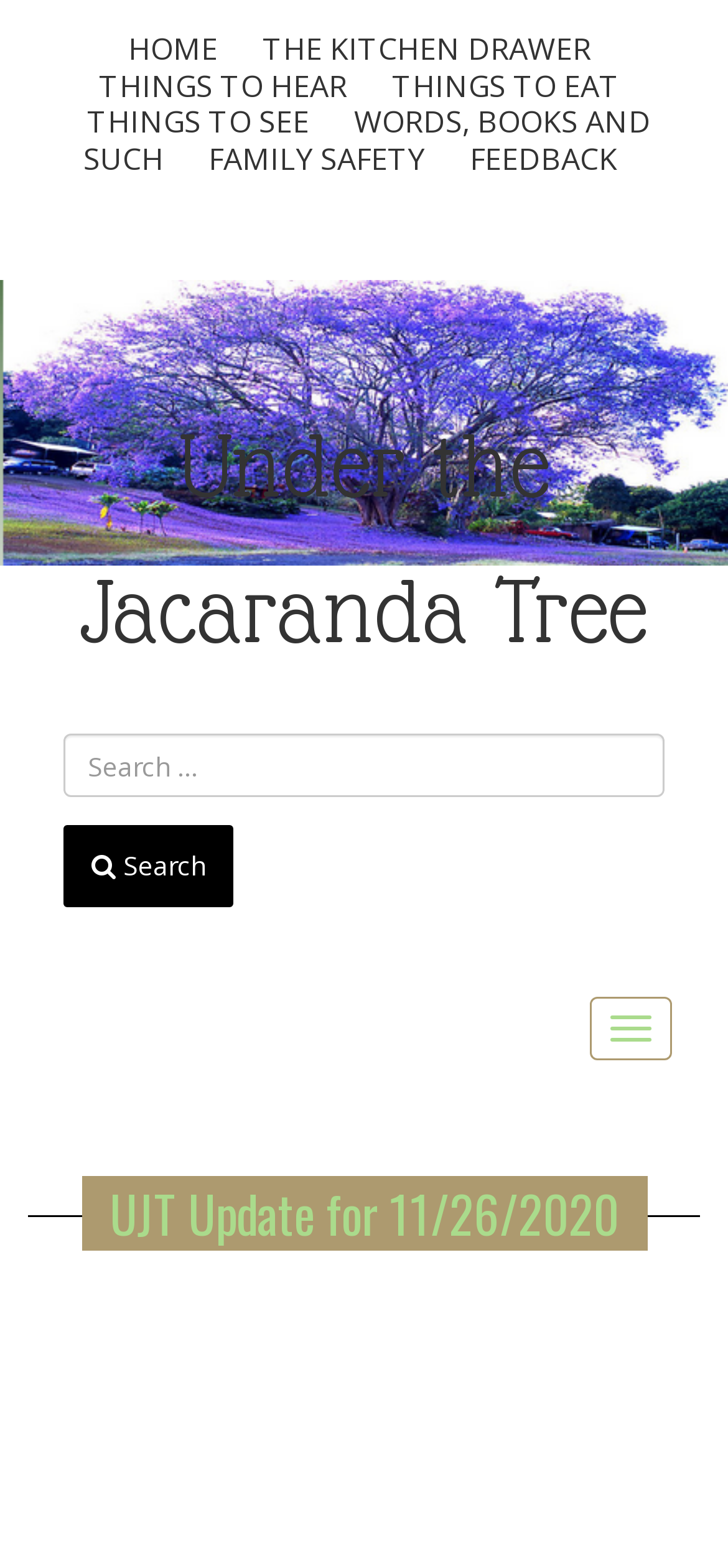What is the purpose of the button with a magnifying glass icon?
Give a detailed explanation using the information visible in the image.

I looked at the button with a magnifying glass icon and found that it is located next to a textbox with a placeholder text 'Search …'. This suggests that the button is used for searching, and when clicked, it will search for the text entered in the textbox.